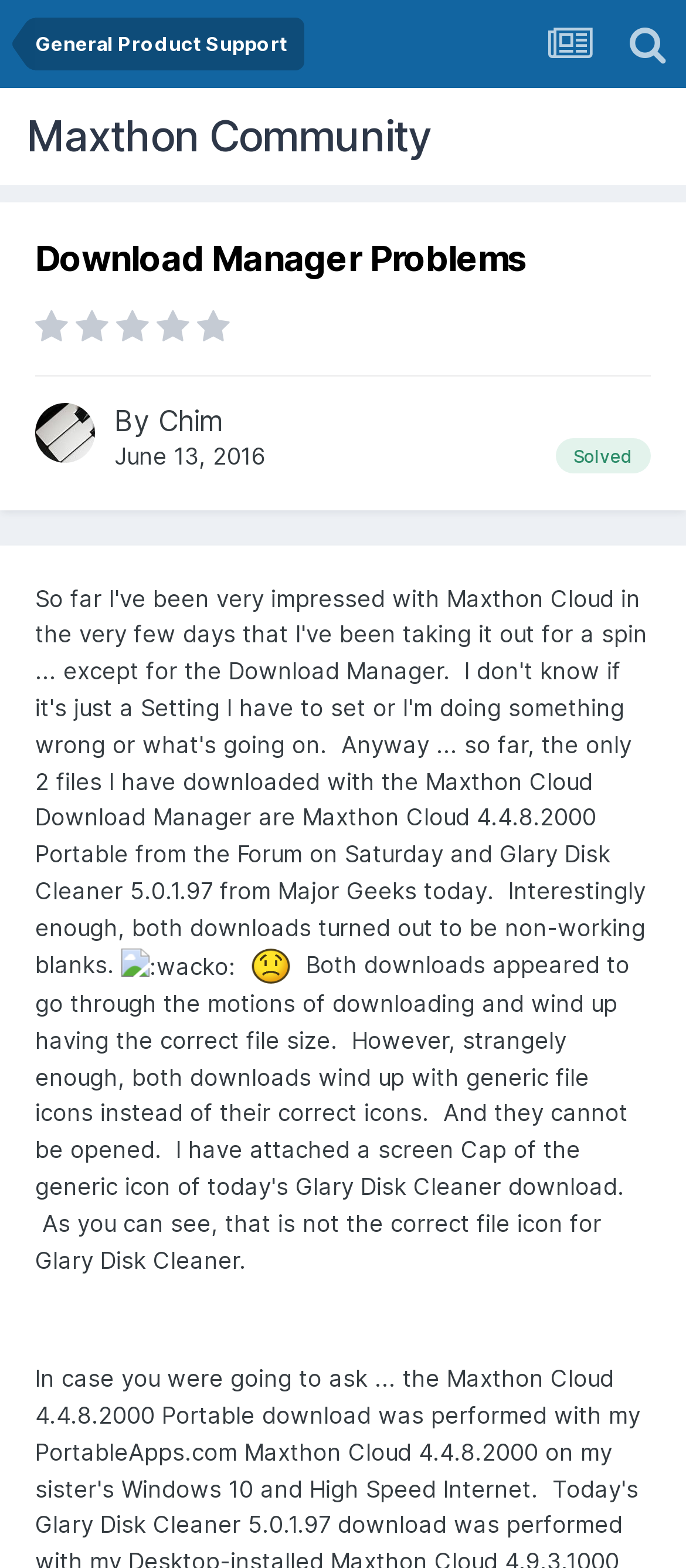Determine the main headline from the webpage and extract its text.

Download Manager Problems